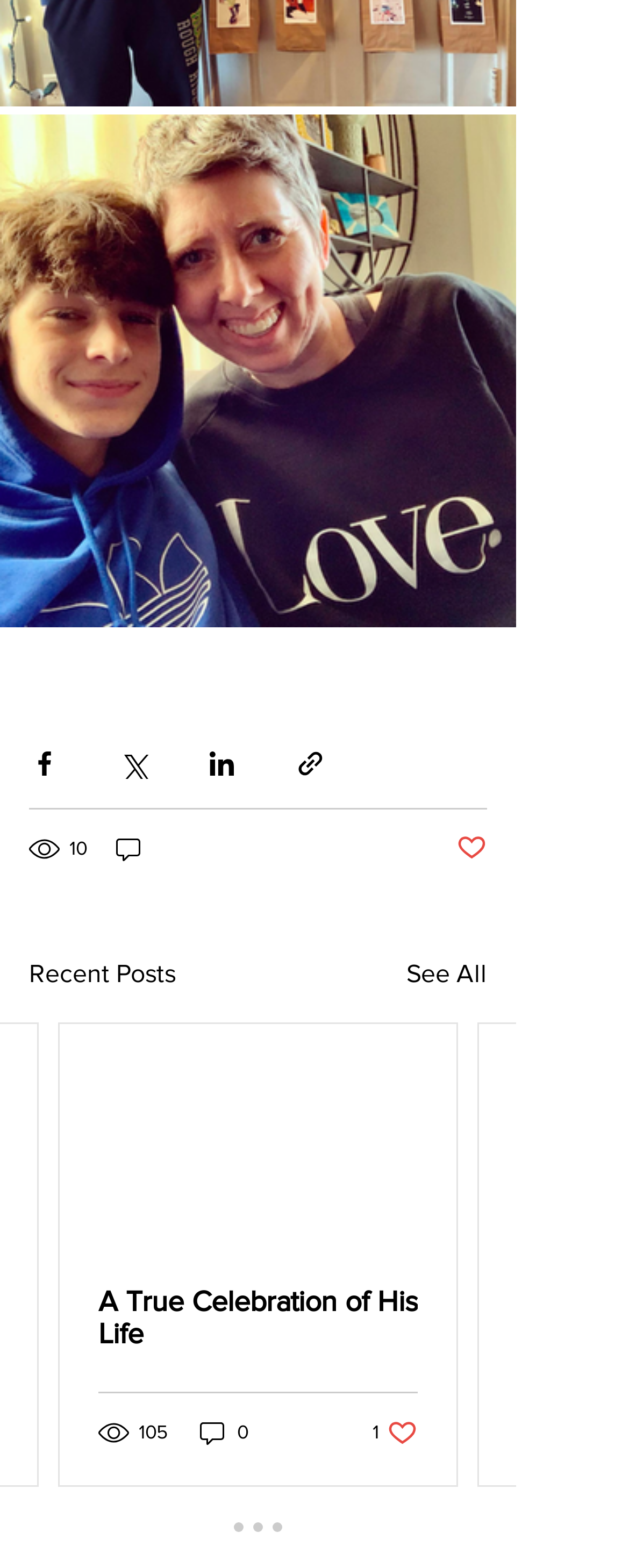Locate the UI element that matches the description 13 in the webpage screenshot. Return the bounding box coordinates in the format (top-left x, top-left y, bottom-right x, bottom-right y), with values ranging from 0 to 1.

[0.823, 0.904, 0.921, 0.923]